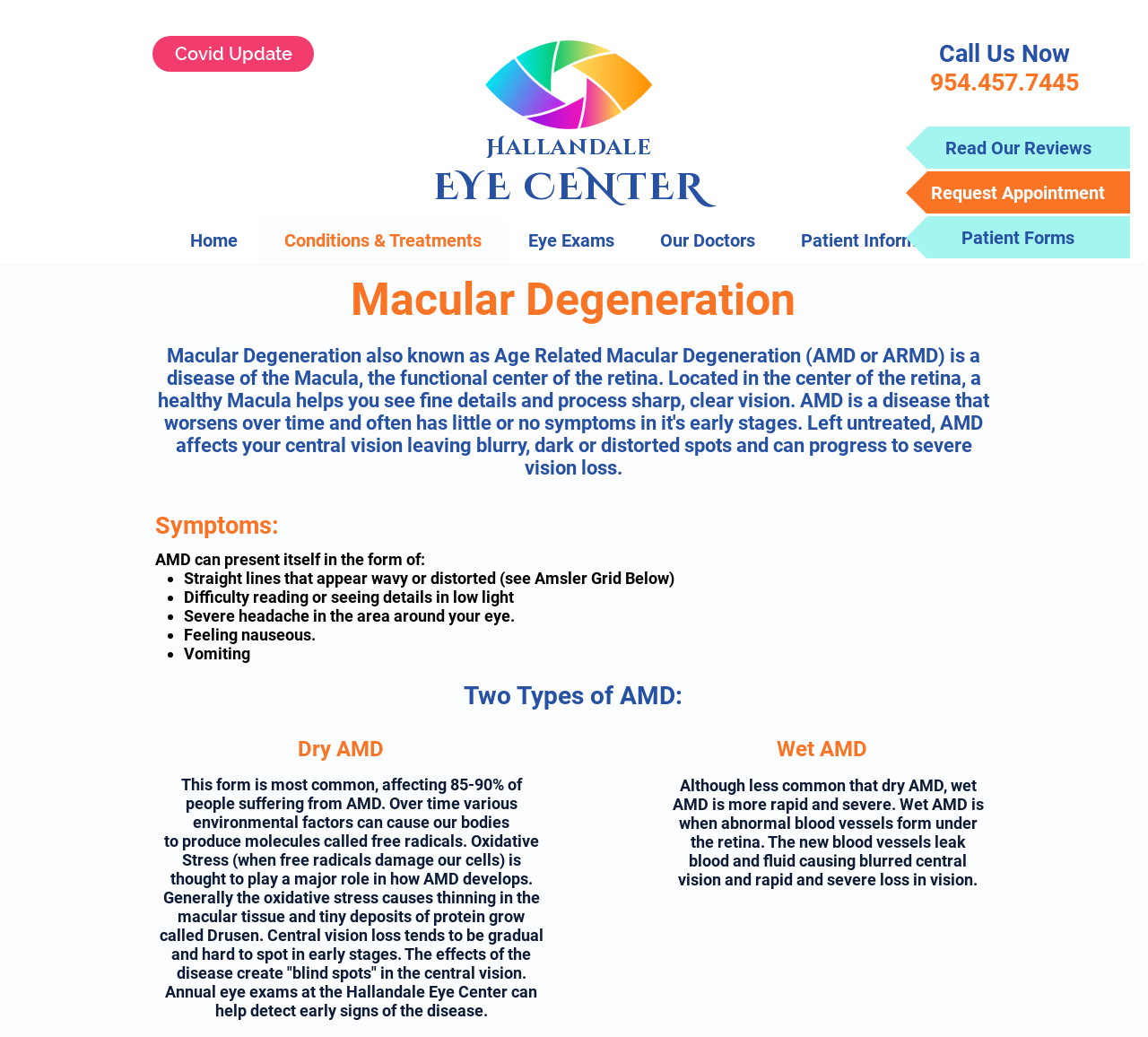For the element described, predict the bounding box coordinates as (top-left x, top-left y, bottom-right x, bottom-right y). All values should be between 0 and 1. Element description: Our Doctors

[0.555, 0.21, 0.677, 0.253]